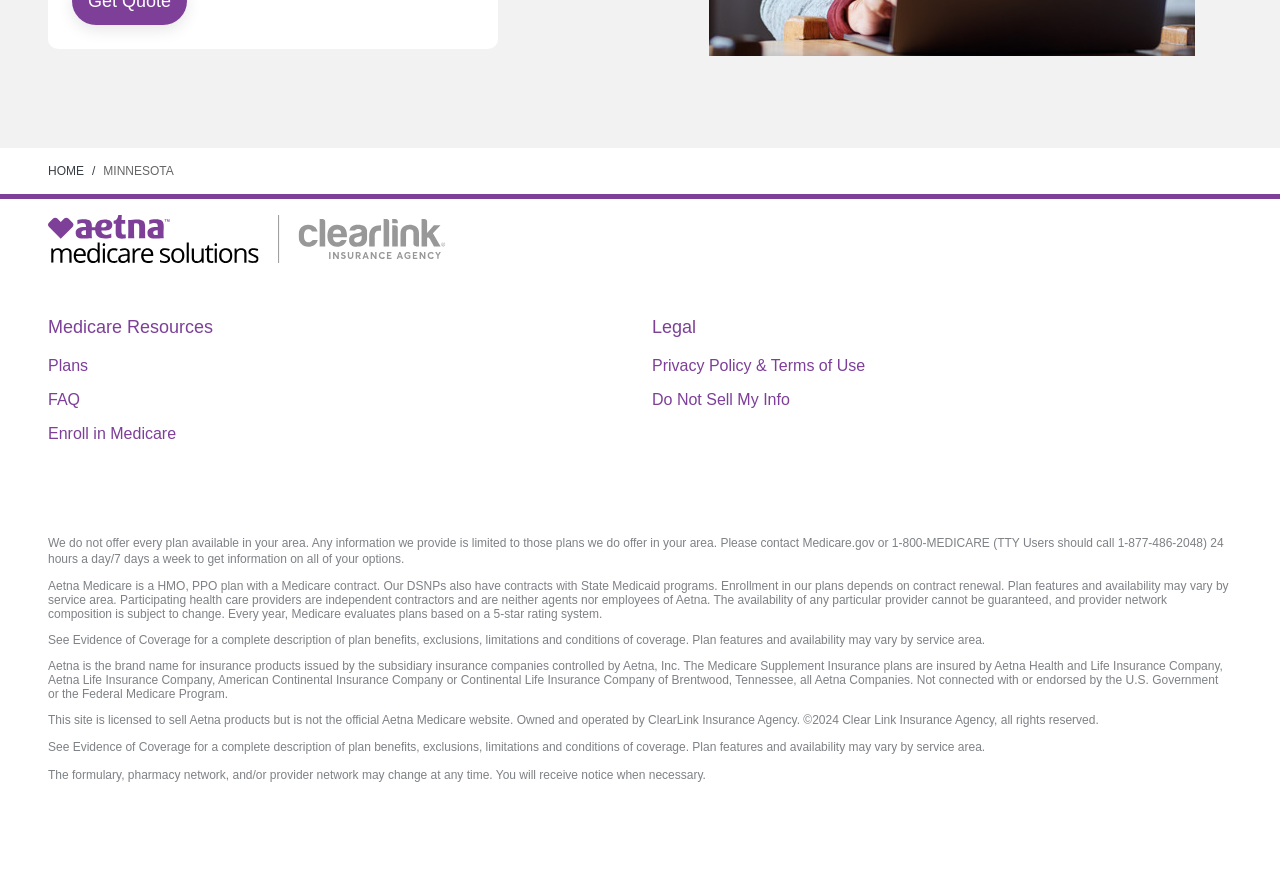Identify the bounding box coordinates of the section to be clicked to complete the task described by the following instruction: "Click Privacy Policy & Terms of Use". The coordinates should be four float numbers between 0 and 1, formatted as [left, top, right, bottom].

[0.509, 0.357, 0.962, 0.395]